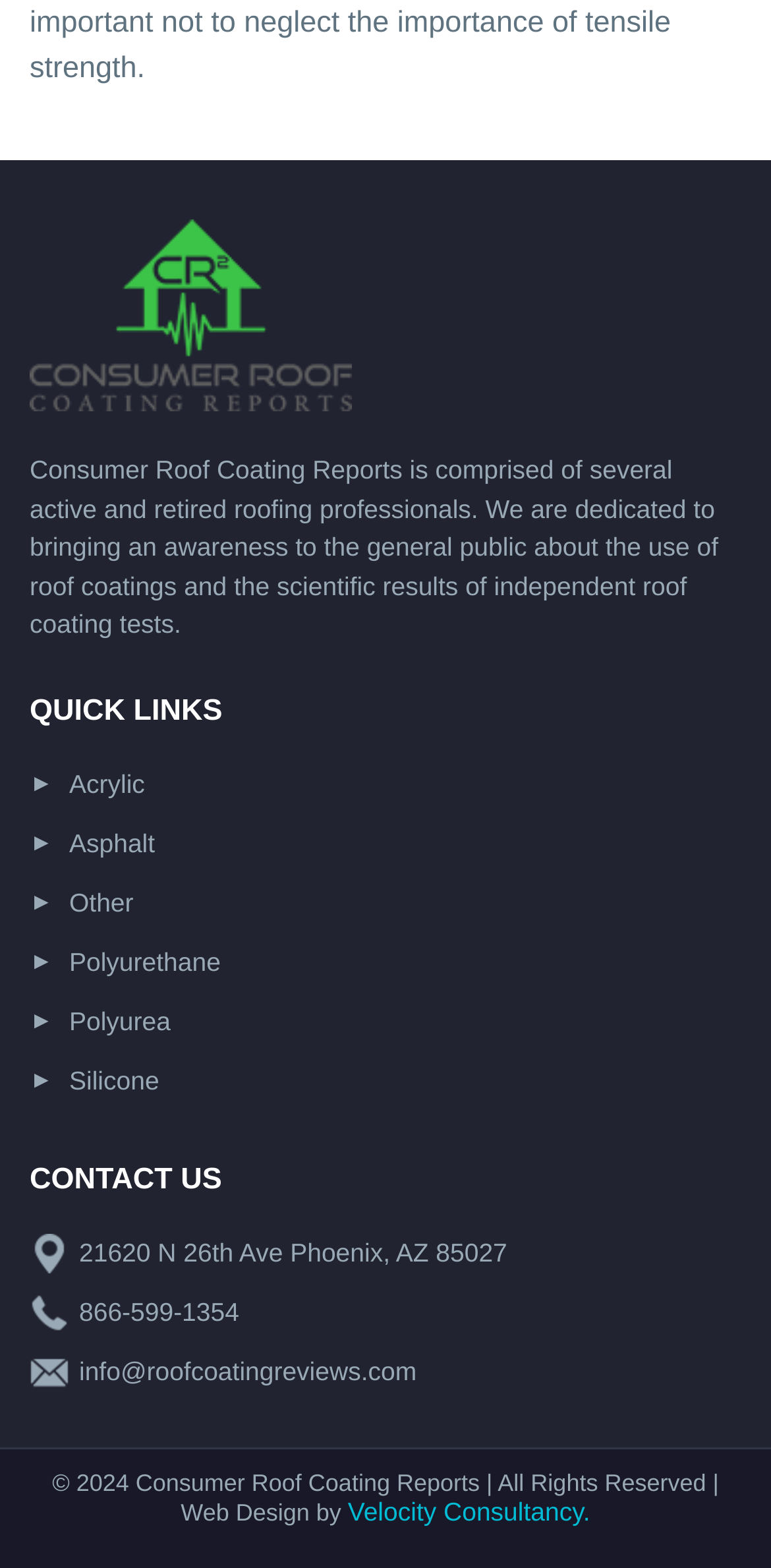Determine the bounding box coordinates of the section to be clicked to follow the instruction: "View QUICK LINKS". The coordinates should be given as four float numbers between 0 and 1, formatted as [left, top, right, bottom].

[0.038, 0.443, 0.962, 0.465]